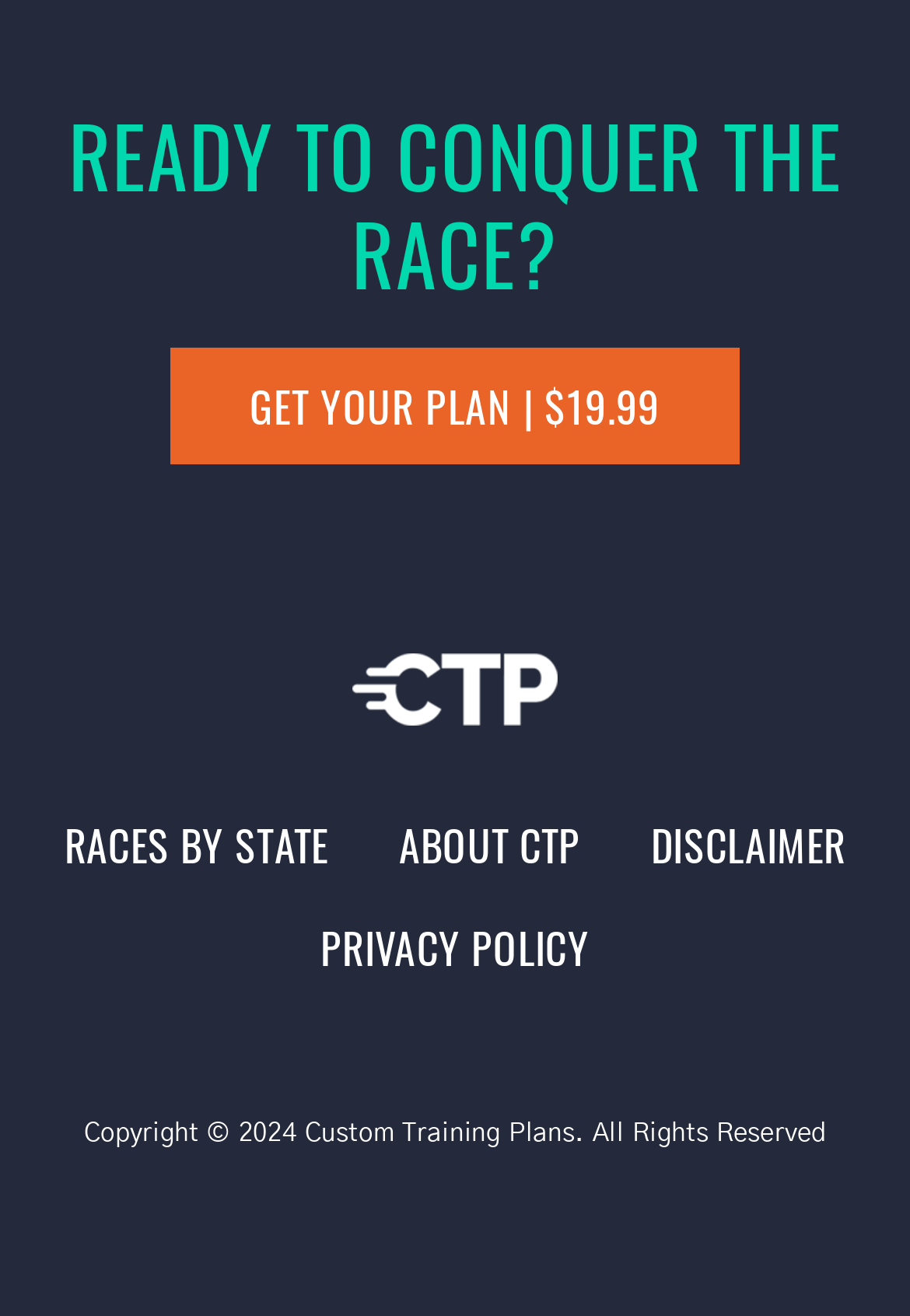What is the copyright year of the webpage?
Using the information from the image, provide a comprehensive answer to the question.

The copyright year of the webpage can be found in the static text 'Copyright © 2024 Custom Training Plans. All Rights Reserved' which is located at the bottom of the webpage, indicating that the copyright year is 2024.